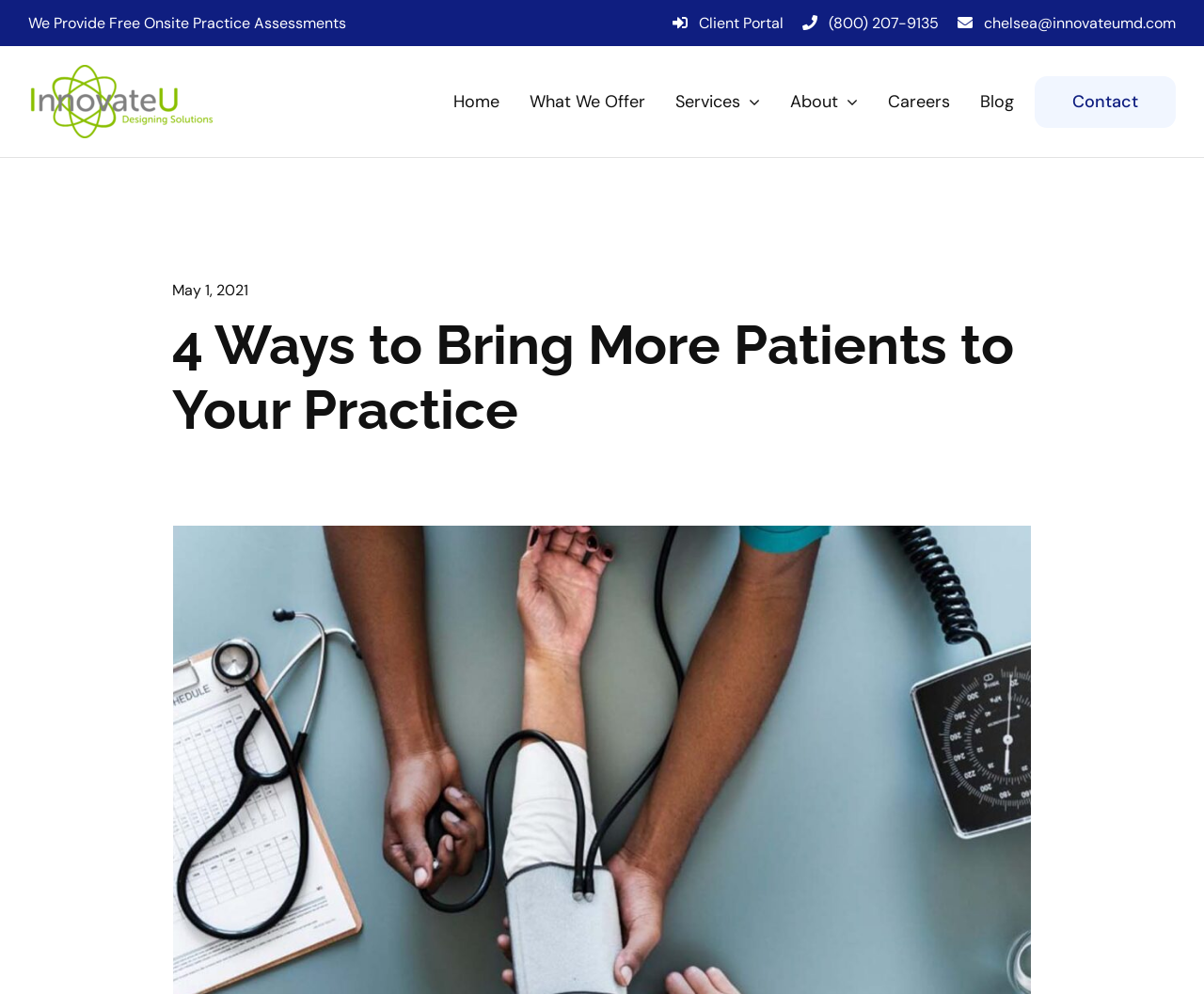Given the element description, predict the bounding box coordinates in the format (top-left x, top-left y, bottom-right x, bottom-right y). Make sure all values are between 0 and 1. Here is the element description: What We Offer

[0.432, 0.077, 0.544, 0.127]